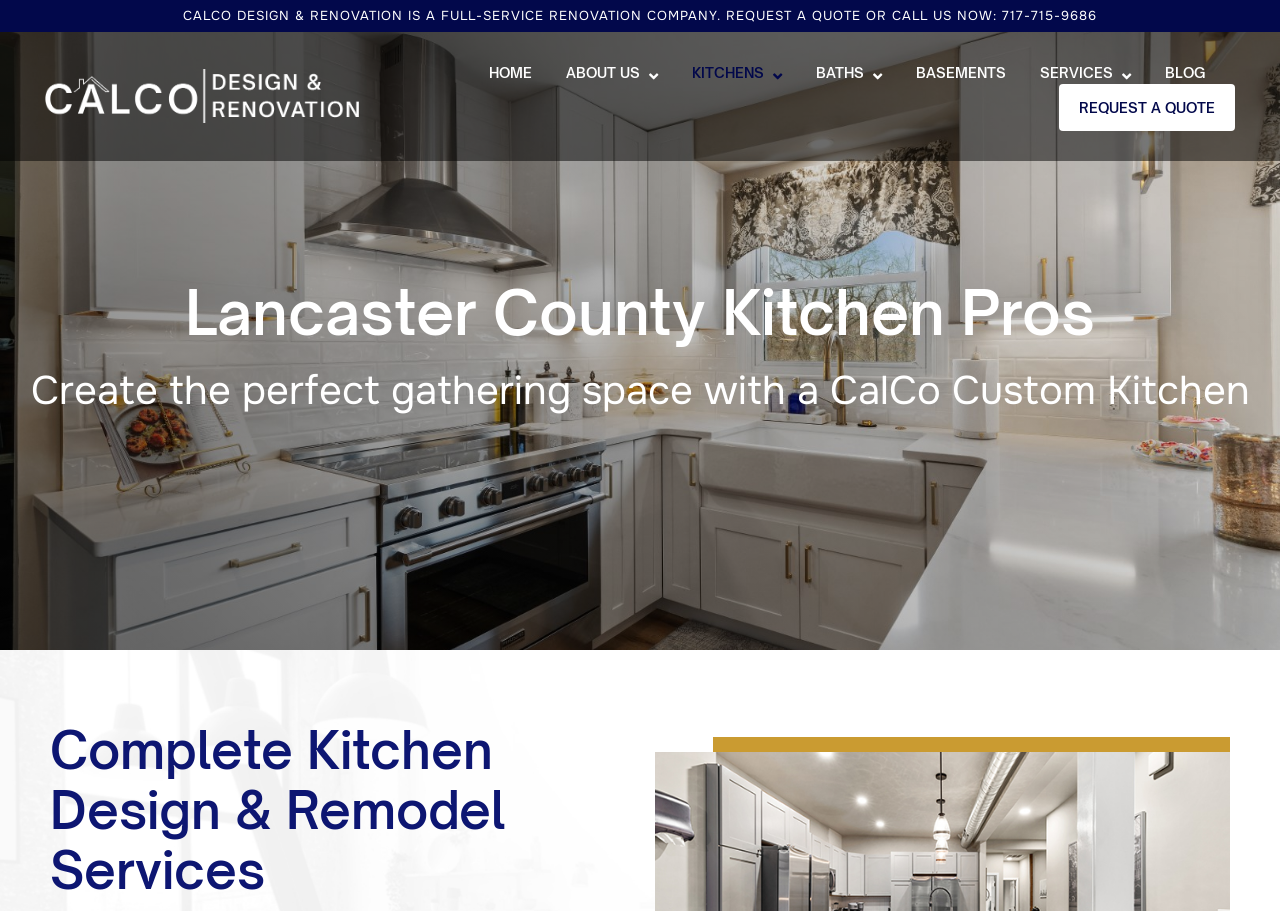Determine the bounding box coordinates of the region to click in order to accomplish the following instruction: "Call us now". Provide the coordinates as four float numbers between 0 and 1, specifically [left, top, right, bottom].

[0.697, 0.008, 0.857, 0.026]